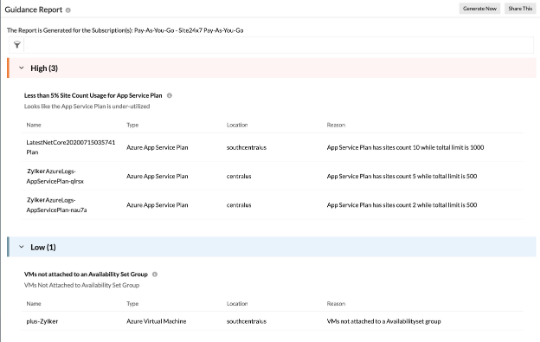Analyze the image and provide a detailed answer to the question: What is the issue with the App Service Plans?

The Guidance Report identifies that several App Service Plans are underutilized, with site counts below their total limits, indicating that these plans are not being fully utilized and may require optimization.